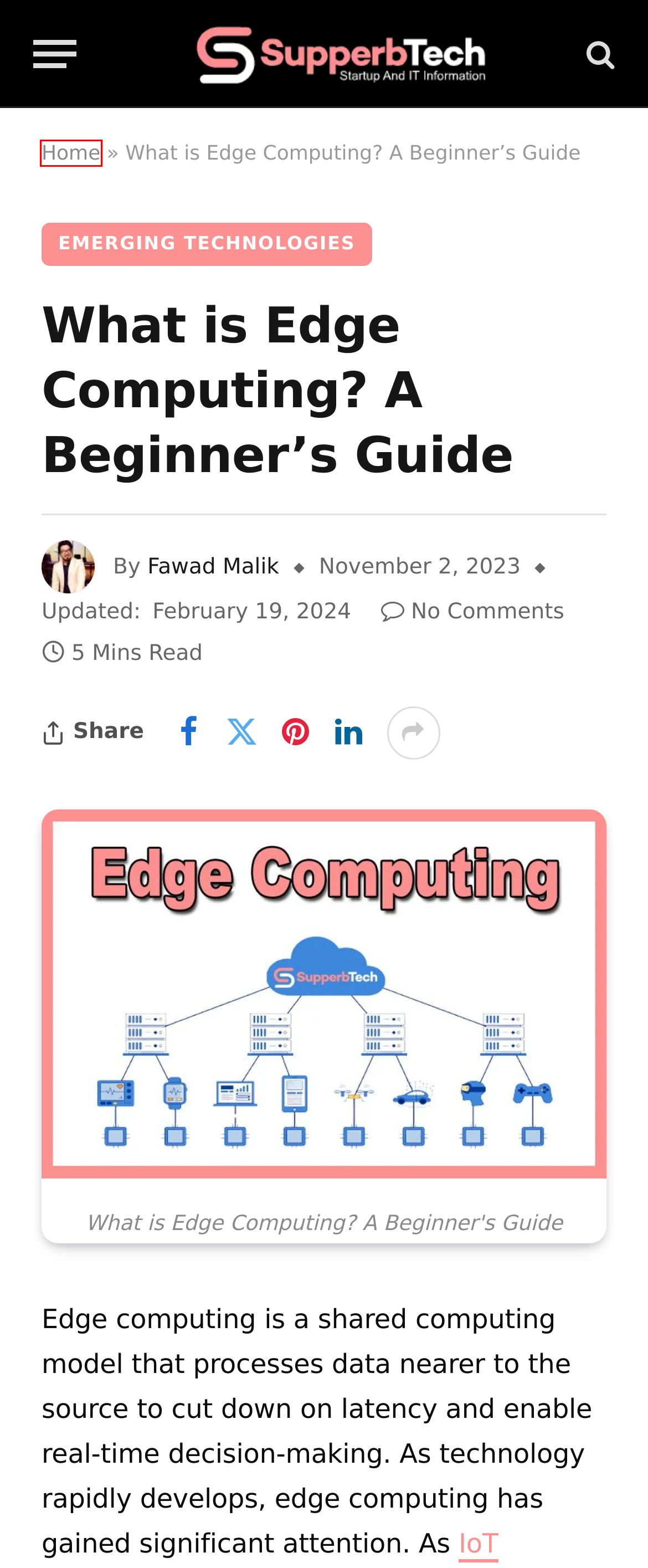Observe the provided screenshot of a webpage with a red bounding box around a specific UI element. Choose the webpage description that best fits the new webpage after you click on the highlighted element. These are your options:
A. Privacy Policy of SupperbTech
B. How to Boost Niche Content Marketing in 2023
C. Artificial Intelligence Archives - SupperbTech - Tech, Startup and IT Information
D. Fawad Malik, Author at SupperbTech - Tech, Startup and IT Information
E. Effective Strategies for Personal Finance Growth
F. HuraWatch Review - All You Should Know
G. Emerging Technologies Archives - SupperbTech - Tech, Startup and IT Information
H. SupperbTech - Tech Startup and IT Information

H